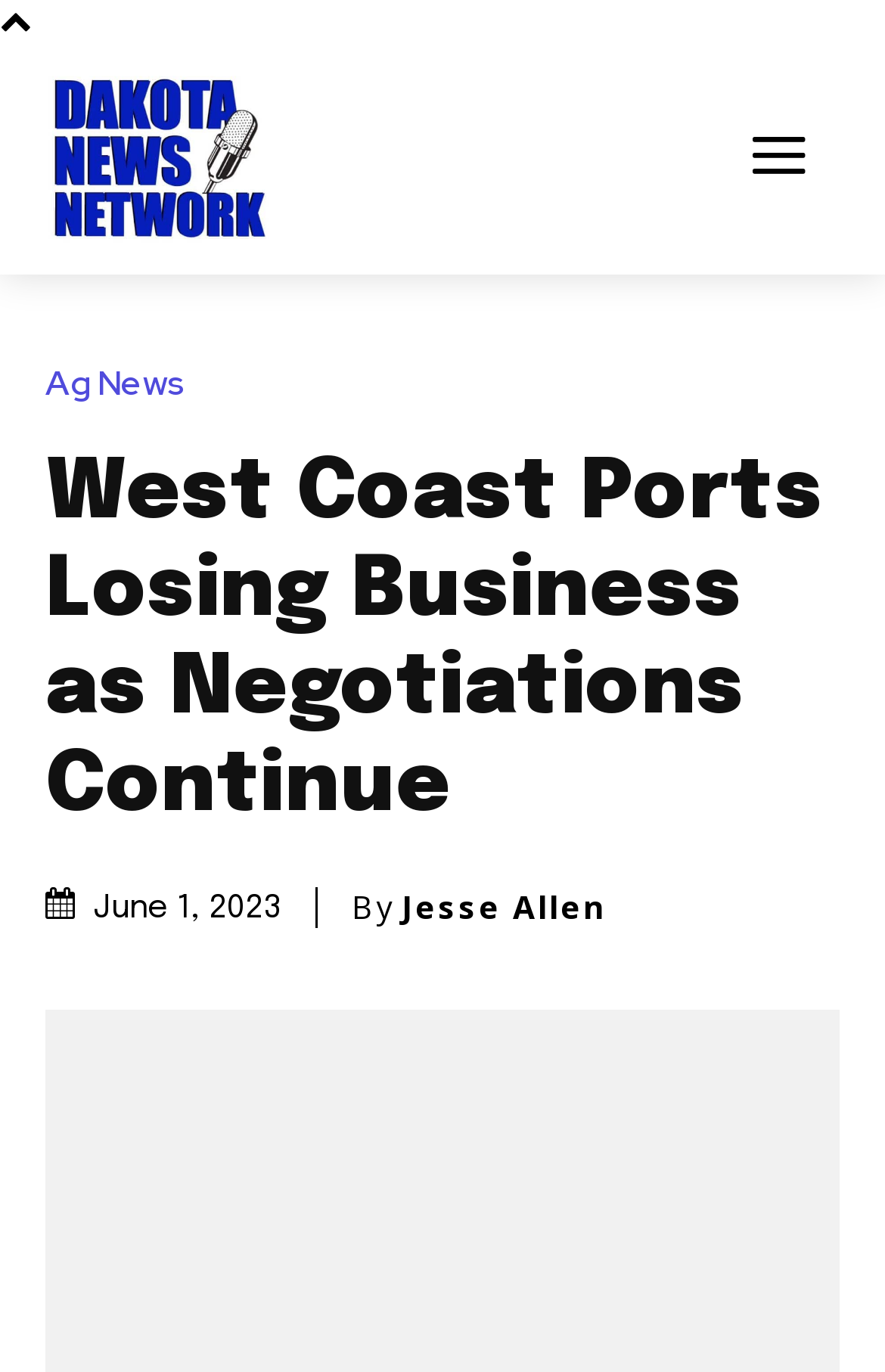Look at the image and give a detailed response to the following question: Who is the author of the article?

I found the author of the article by looking at the link element below the main heading, which contains the text 'By'. Next to this text, there is a link element with the text 'Jesse Allen', which indicates the author of the article.